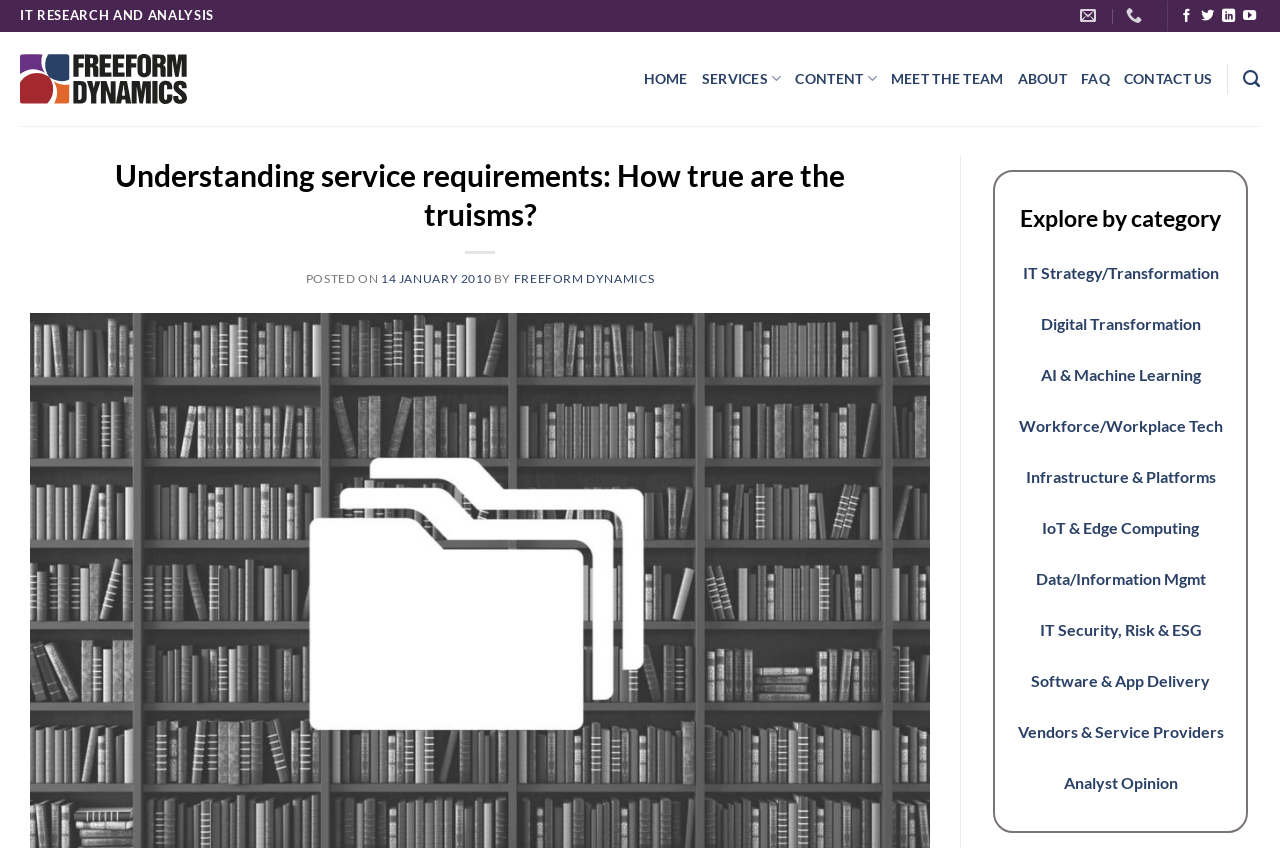Using the element description Digital Transformation, predict the bounding box coordinates for the UI element. Provide the coordinates in (top-left x, top-left y, bottom-right x, bottom-right y) format with values ranging from 0 to 1.

[0.813, 0.37, 0.938, 0.392]